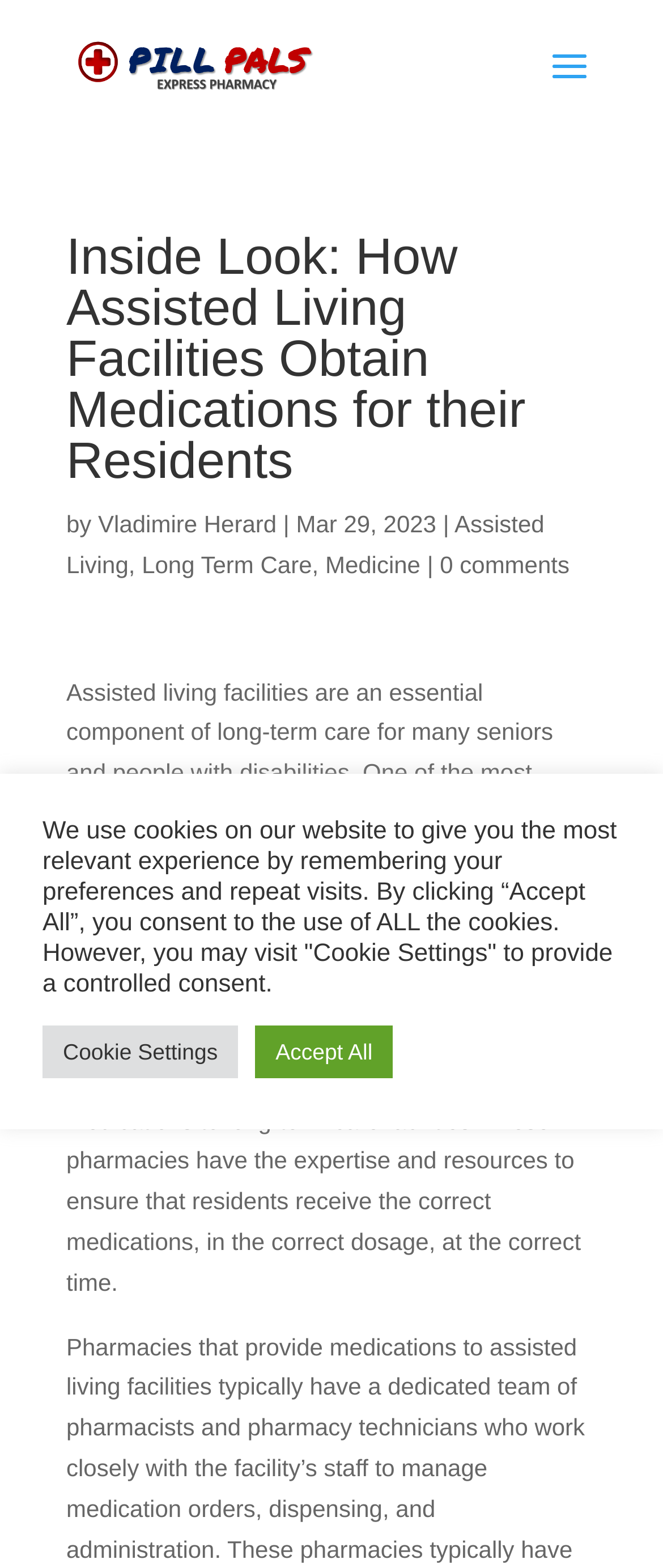Using the description "Vladimire Herard", locate and provide the bounding box of the UI element.

[0.148, 0.325, 0.417, 0.343]